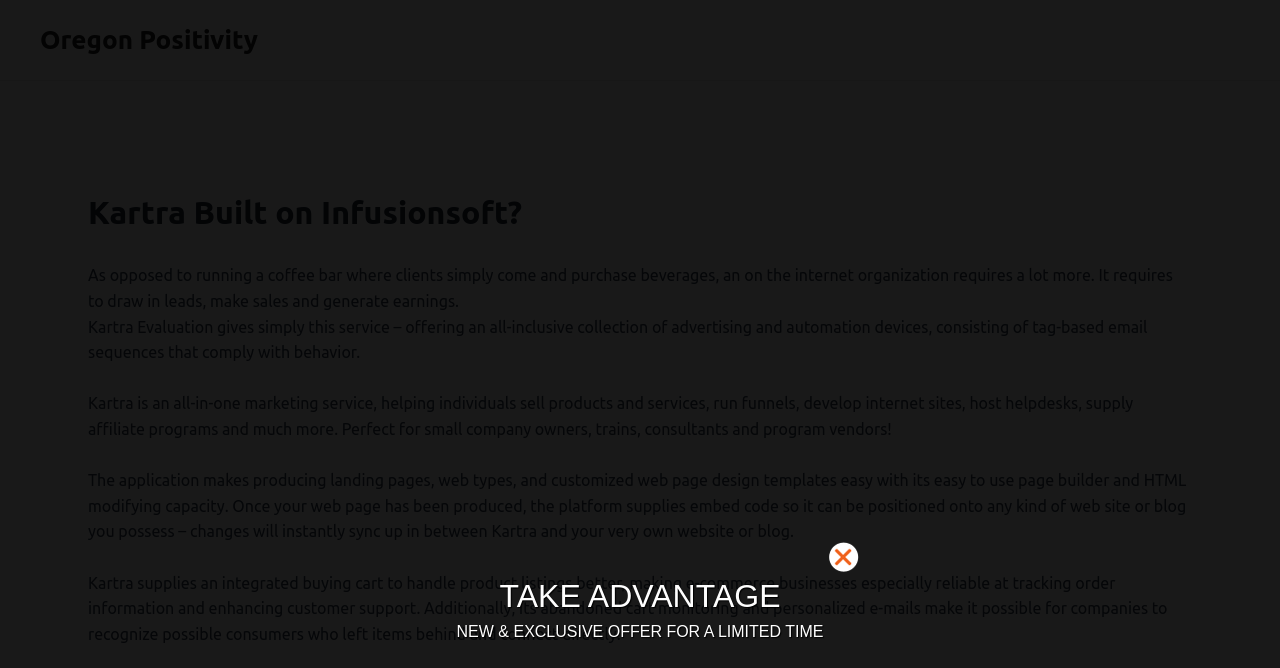What can Kartra's page builder do?
Please provide a detailed and thorough answer to the question.

According to the webpage, Kartra's page builder can create landing pages, web forms, and customized web page design templates easily with its easy-to-use page builder and HTML editing capacity. This is mentioned in the StaticText element with the text 'The application makes producing landing pages, web types, and customized web page design templates easy with its easy to use page builder and HTML modifying capacity.'